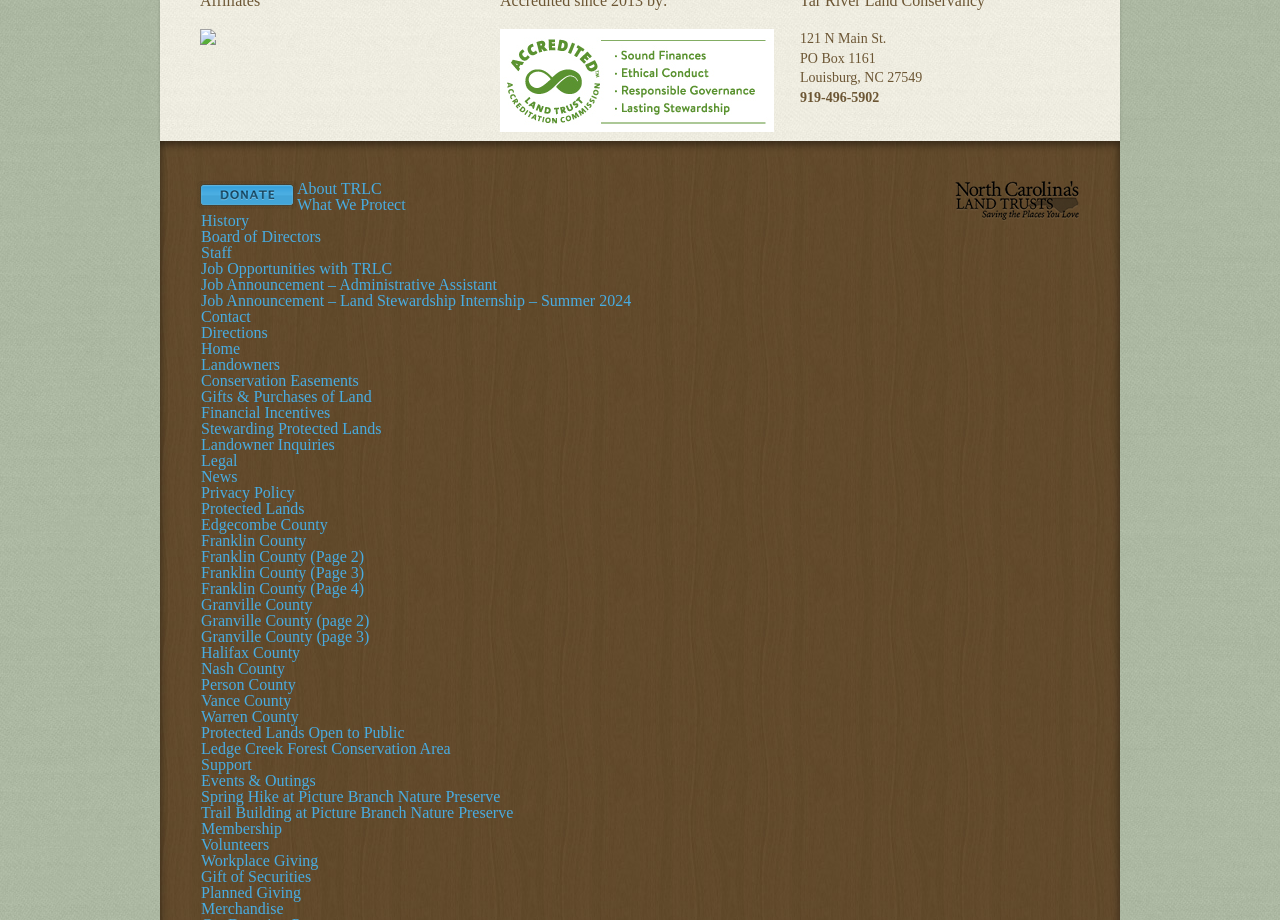Use a single word or phrase to answer the question:
What is the name of the land trust?

TRLC